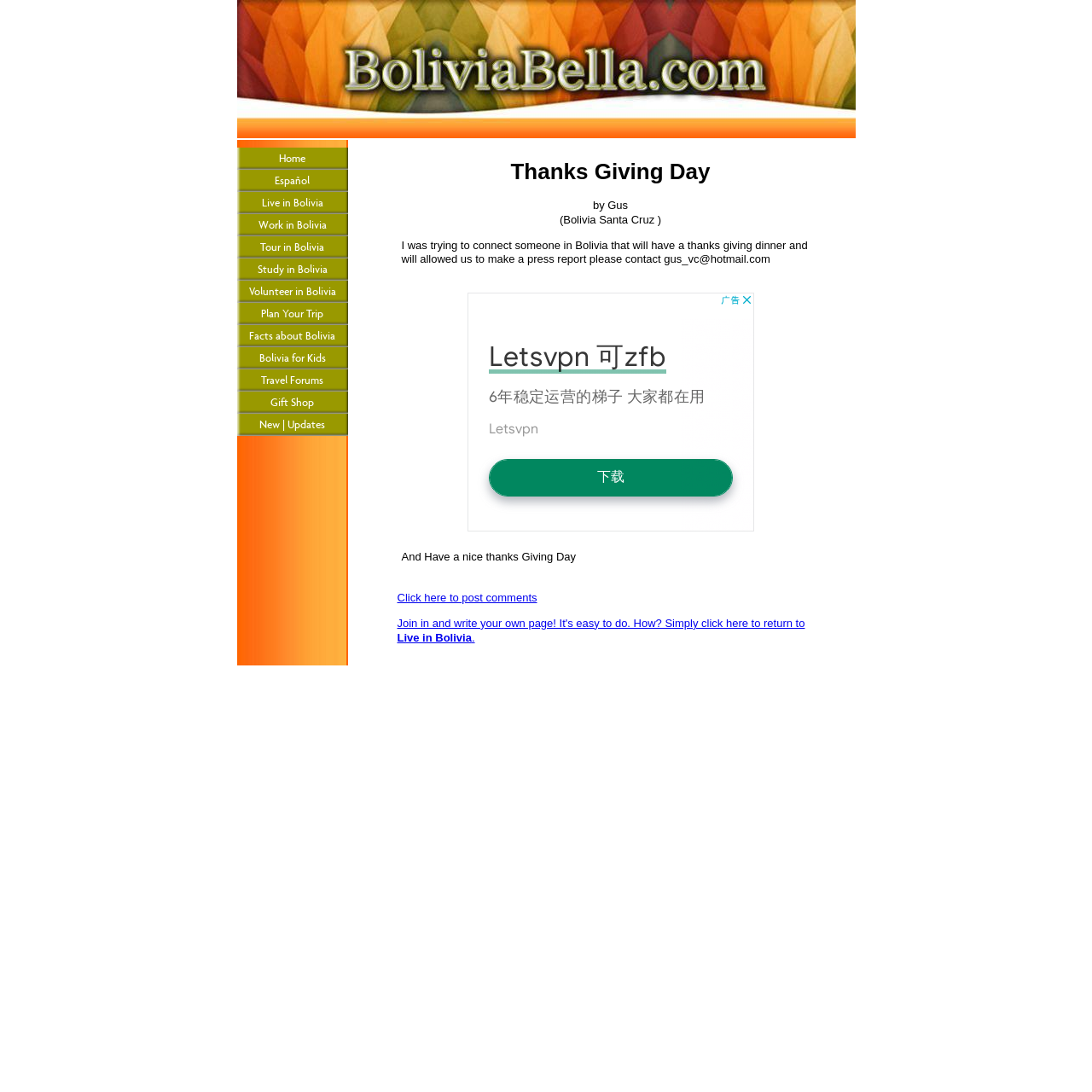Identify the bounding box coordinates for the UI element described as: "Home".

[0.217, 0.135, 0.318, 0.155]